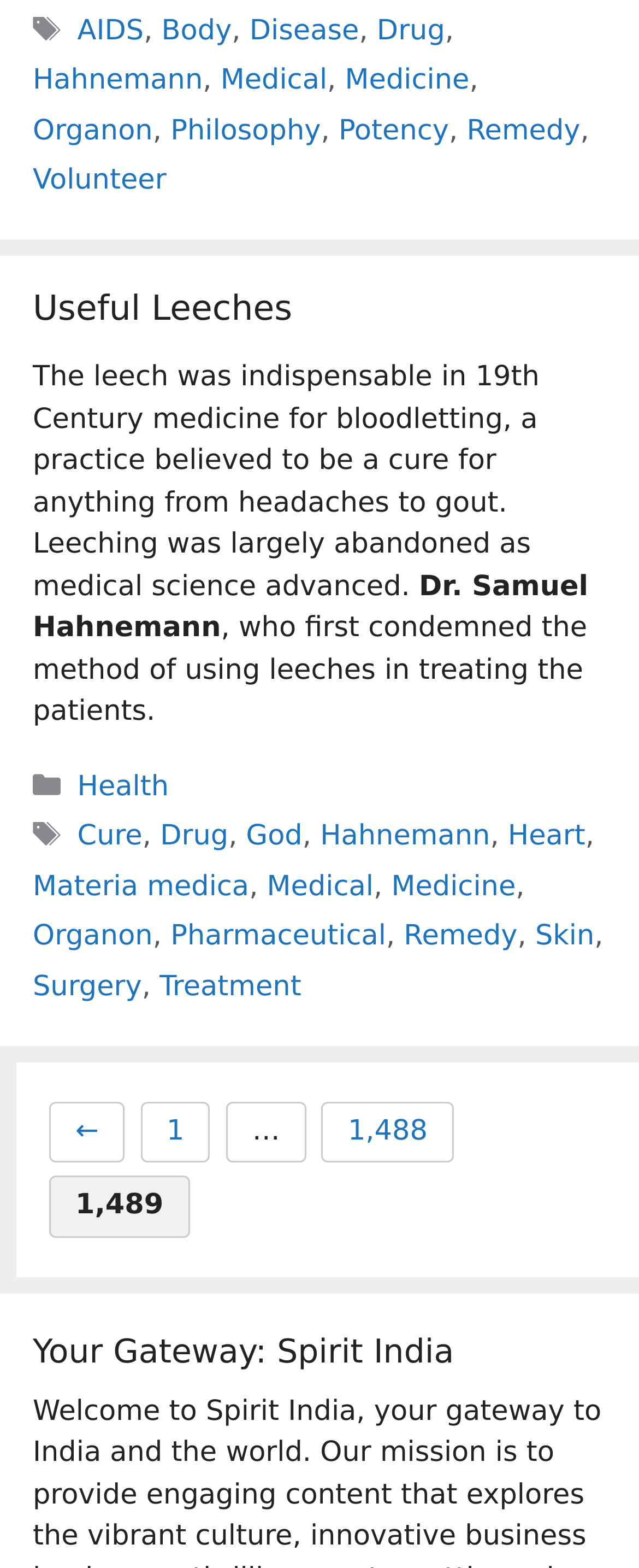Please locate the bounding box coordinates of the element that needs to be clicked to achieve the following instruction: "Click on the 'AIDS' tag". The coordinates should be four float numbers between 0 and 1, i.e., [left, top, right, bottom].

[0.121, 0.009, 0.225, 0.03]